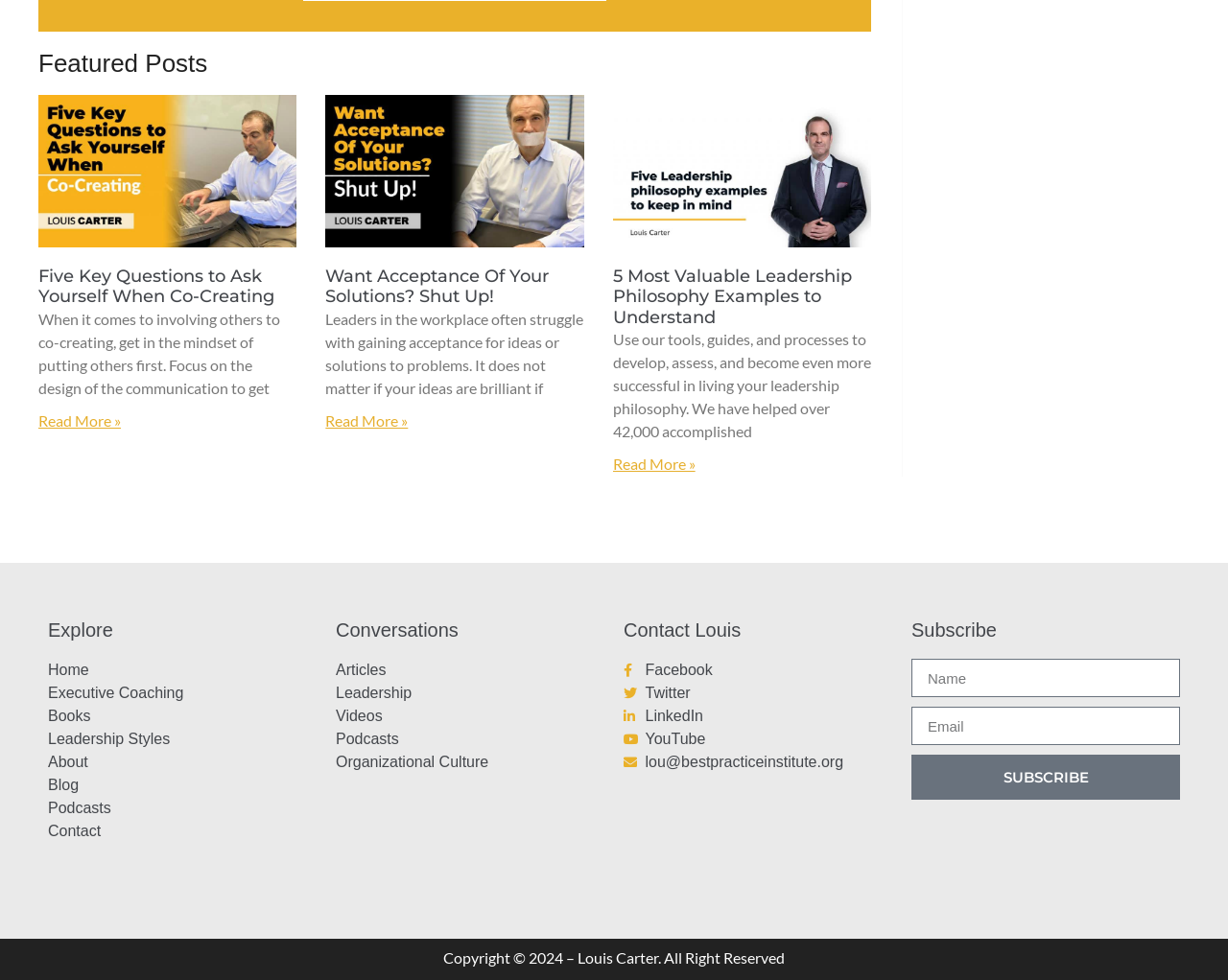Please specify the bounding box coordinates of the element that should be clicked to execute the given instruction: 'Read more about Five Key Questions to Ask Yourself When Co-Creating'. Ensure the coordinates are four float numbers between 0 and 1, expressed as [left, top, right, bottom].

[0.031, 0.419, 0.098, 0.438]